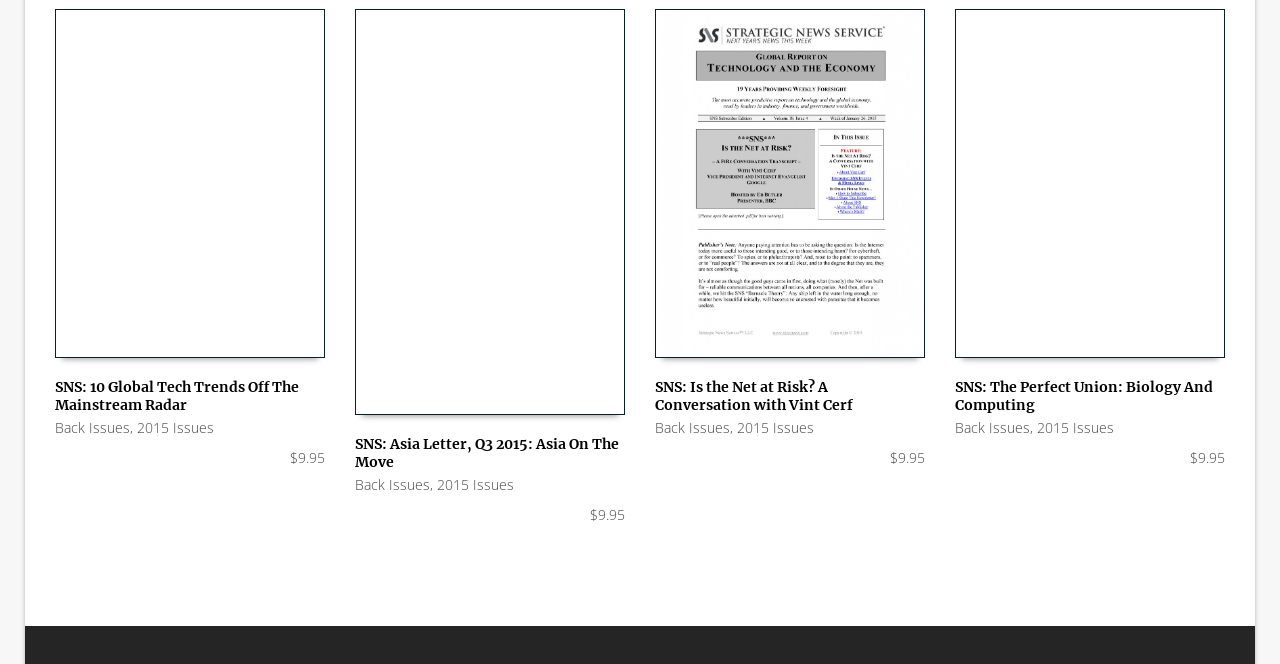Determine the bounding box coordinates of the clickable element to achieve the following action: 'View article 'SNS: Asia Letter, Q3 2015: Asia On The Move''. Provide the coordinates as four float values between 0 and 1, formatted as [left, top, right, bottom].

[0.277, 0.655, 0.488, 0.709]